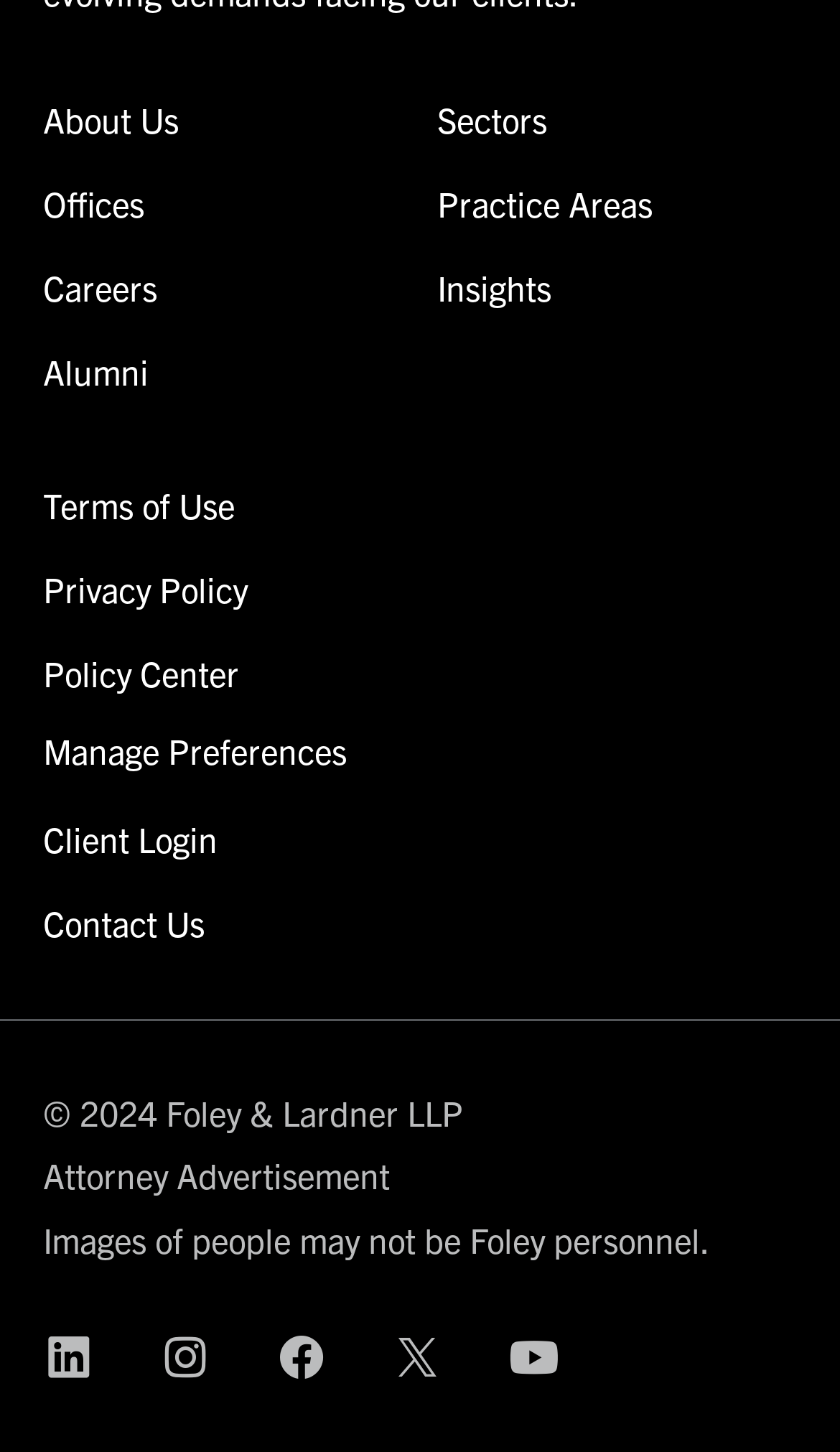Please specify the bounding box coordinates of the clickable region necessary for completing the following instruction: "Go to About Us page". The coordinates must consist of four float numbers between 0 and 1, i.e., [left, top, right, bottom].

[0.051, 0.067, 0.213, 0.096]